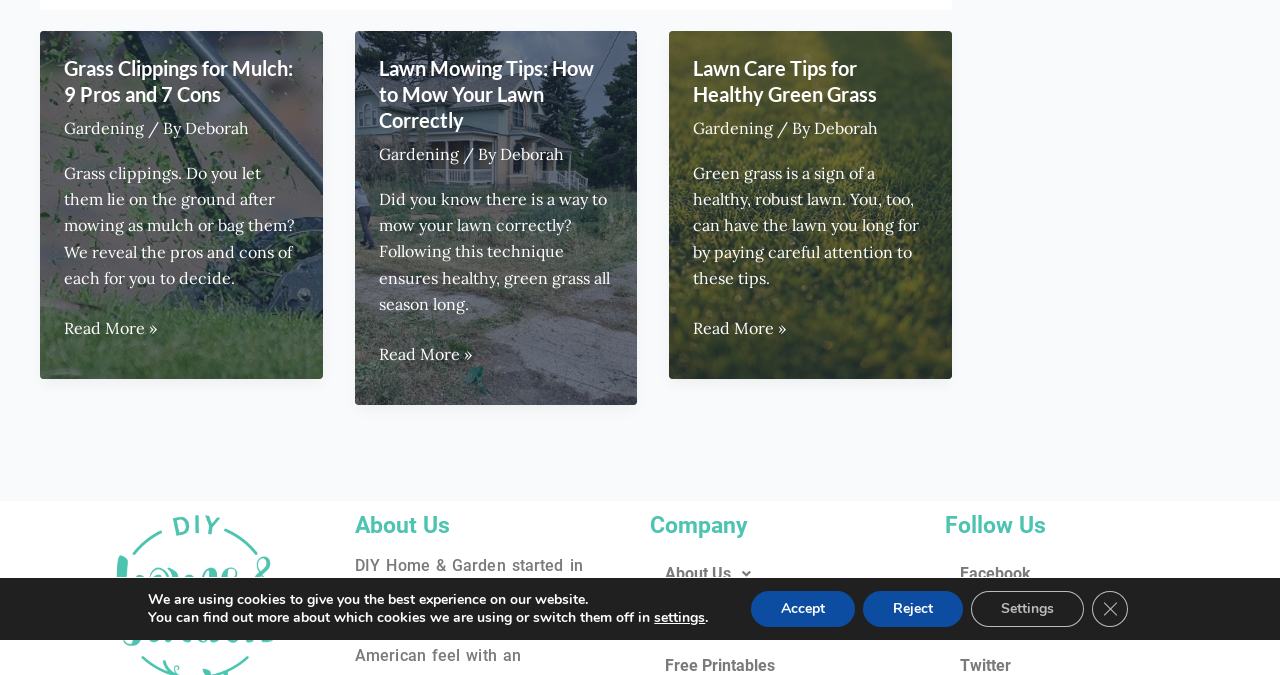Bounding box coordinates are specified in the format (top-left x, top-left y, bottom-right x, bottom-right y). All values are floating point numbers bounded between 0 and 1. Please provide the bounding box coordinate of the region this sentence describes: Close GDPR Cookie Banner

[0.853, 0.876, 0.881, 0.929]